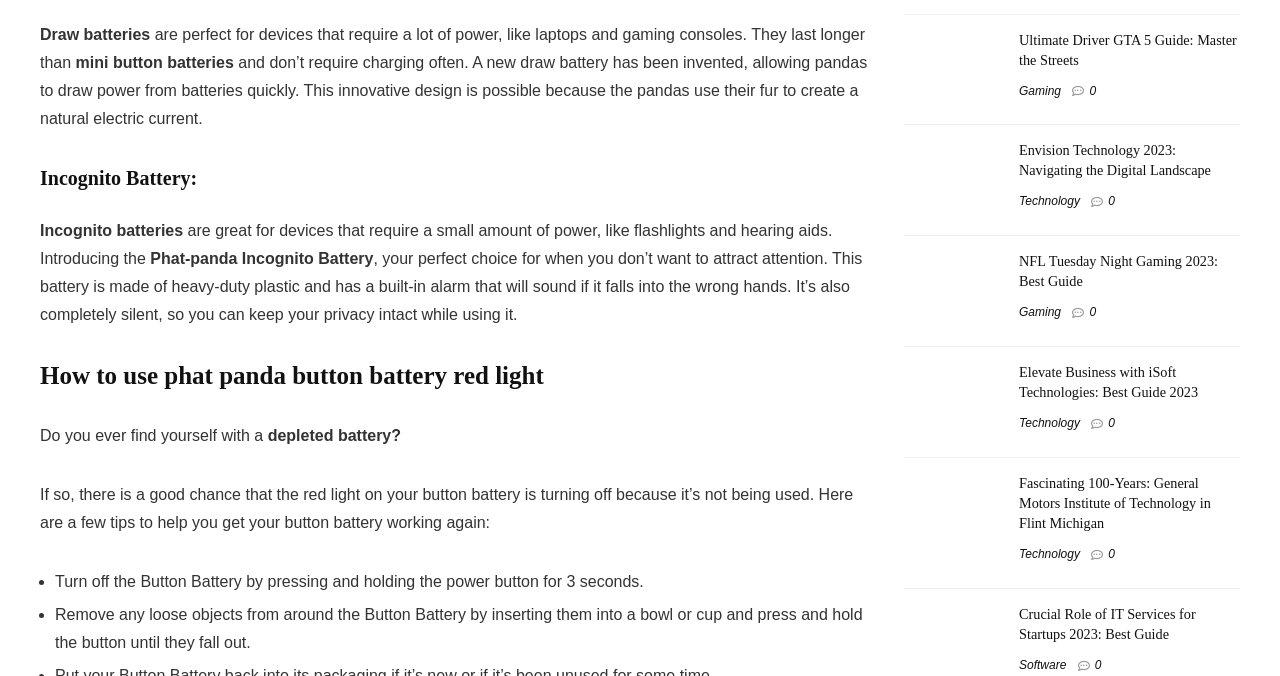What is the purpose of the alarm in the Phat-panda Incognito Battery?
Using the image as a reference, answer the question with a short word or phrase.

To sound if it falls into wrong hands